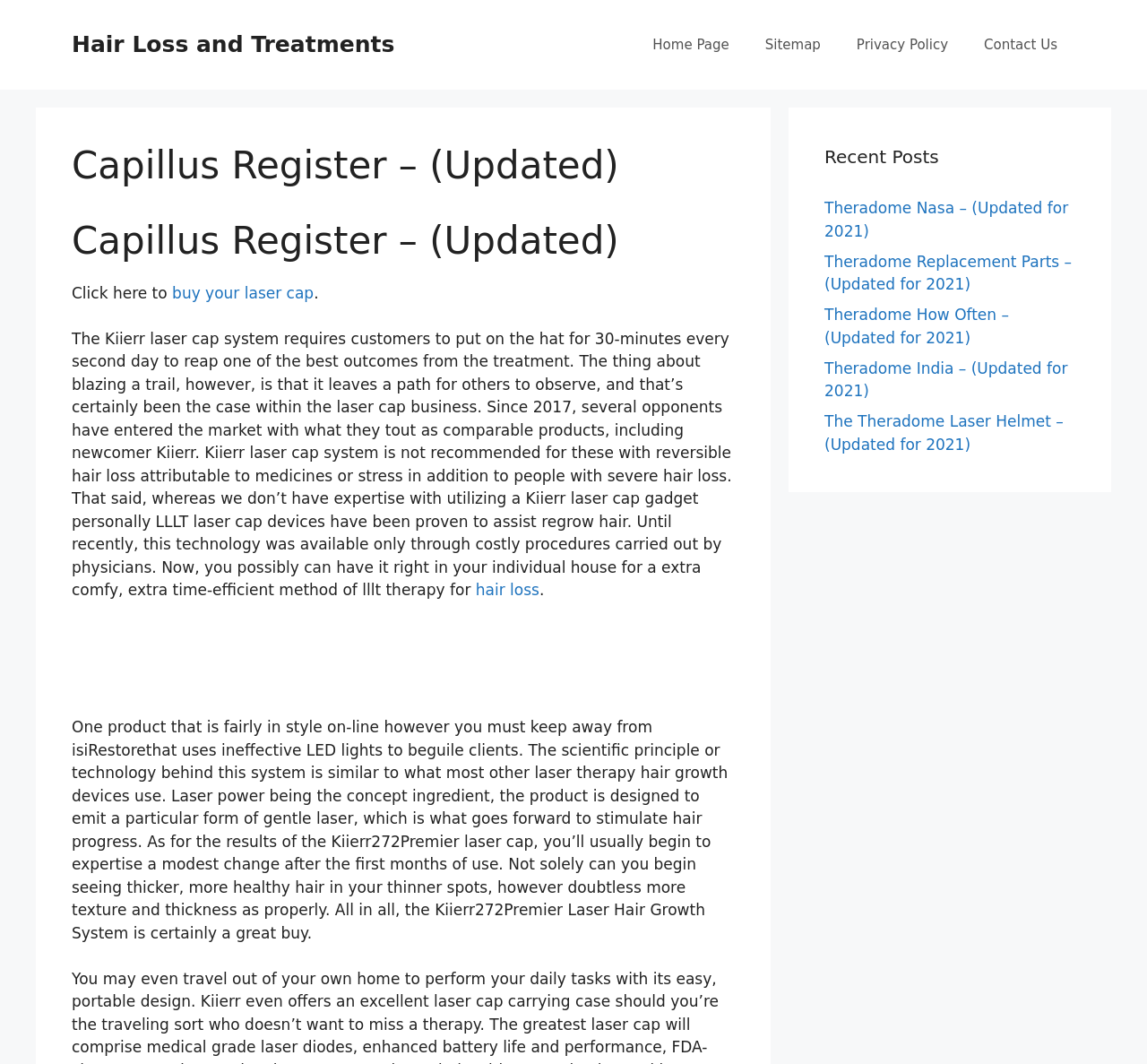Determine the main headline from the webpage and extract its text.

Capillus Register – (Updated)